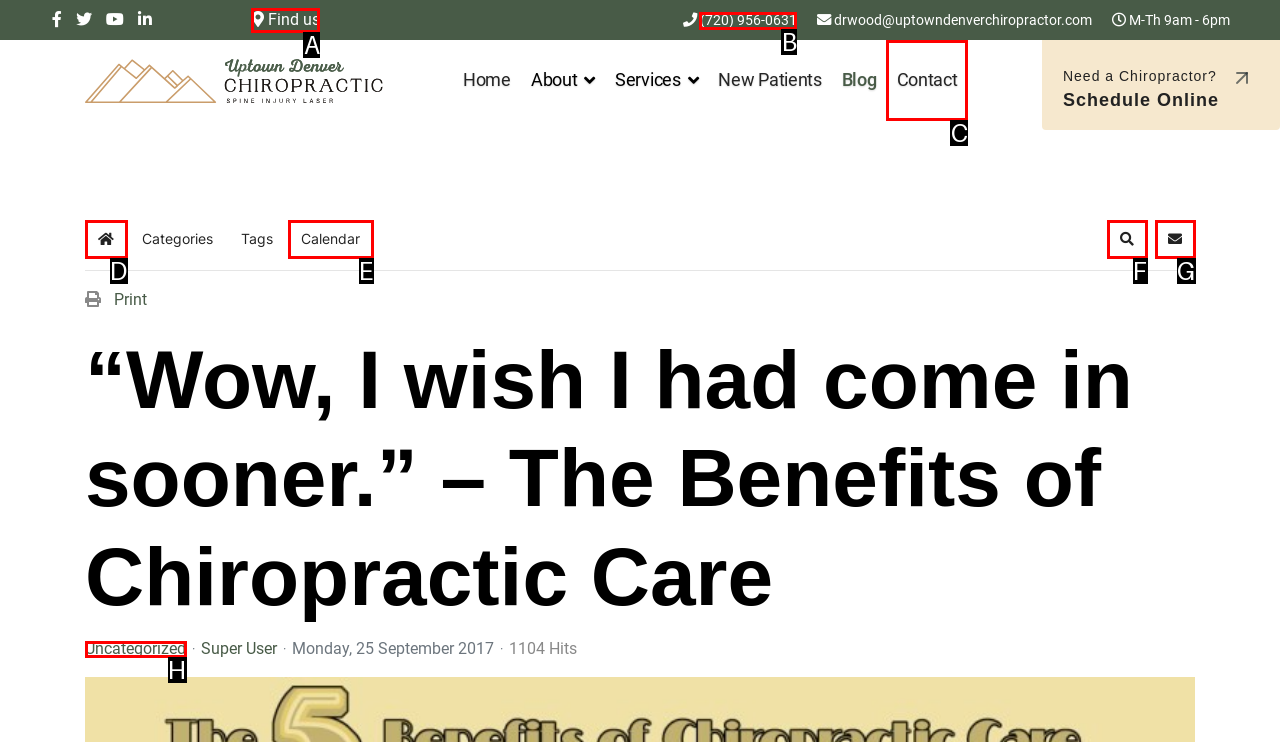Match the element description: (720) 956-0631 to the correct HTML element. Answer with the letter of the selected option.

B